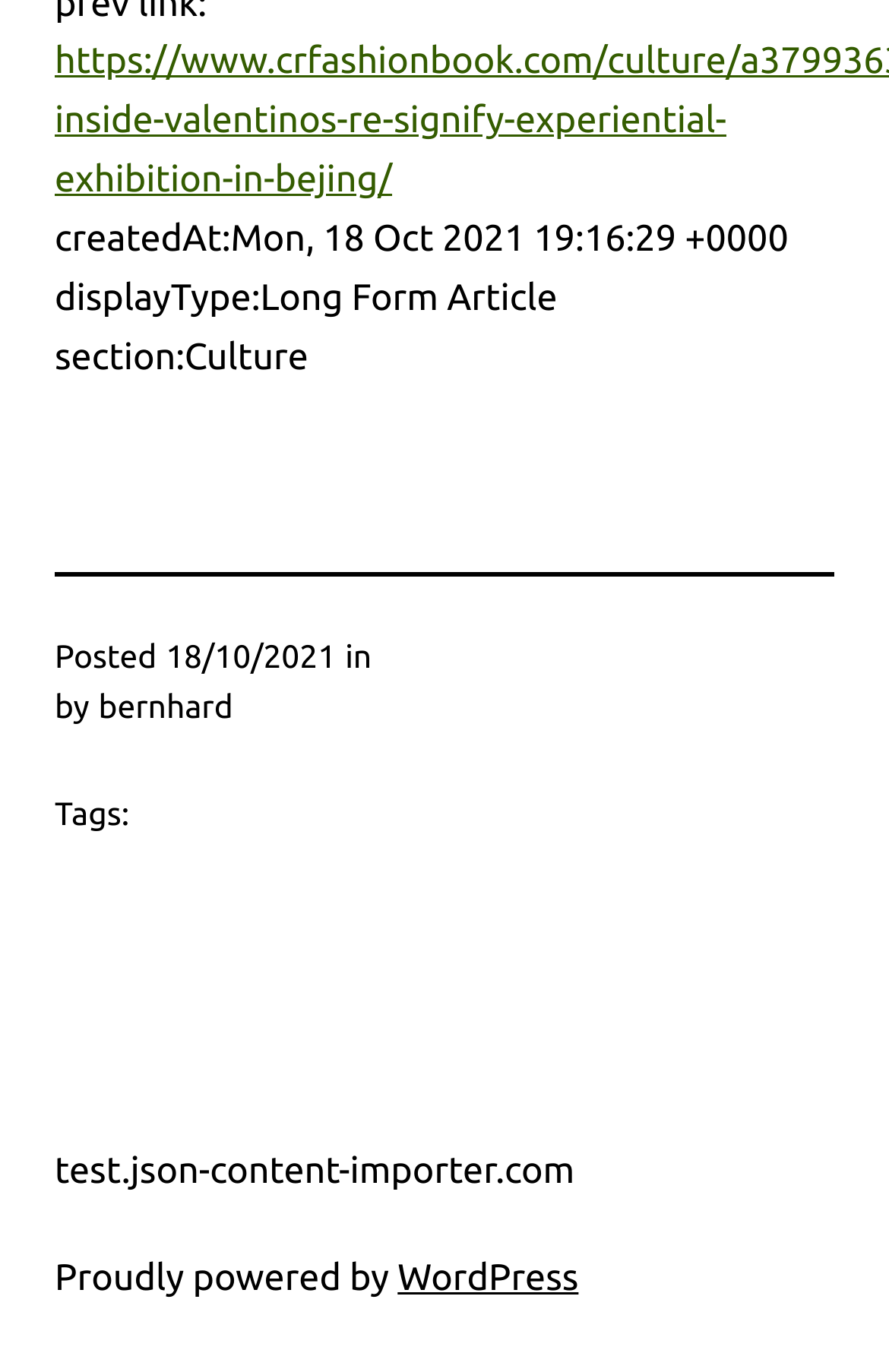Using the information shown in the image, answer the question with as much detail as possible: Who is the author of the article?

The author of the article can be found in the text element that is a sibling of the 'by' element. The text element contains the name 'bernhard', indicating the author of the article.